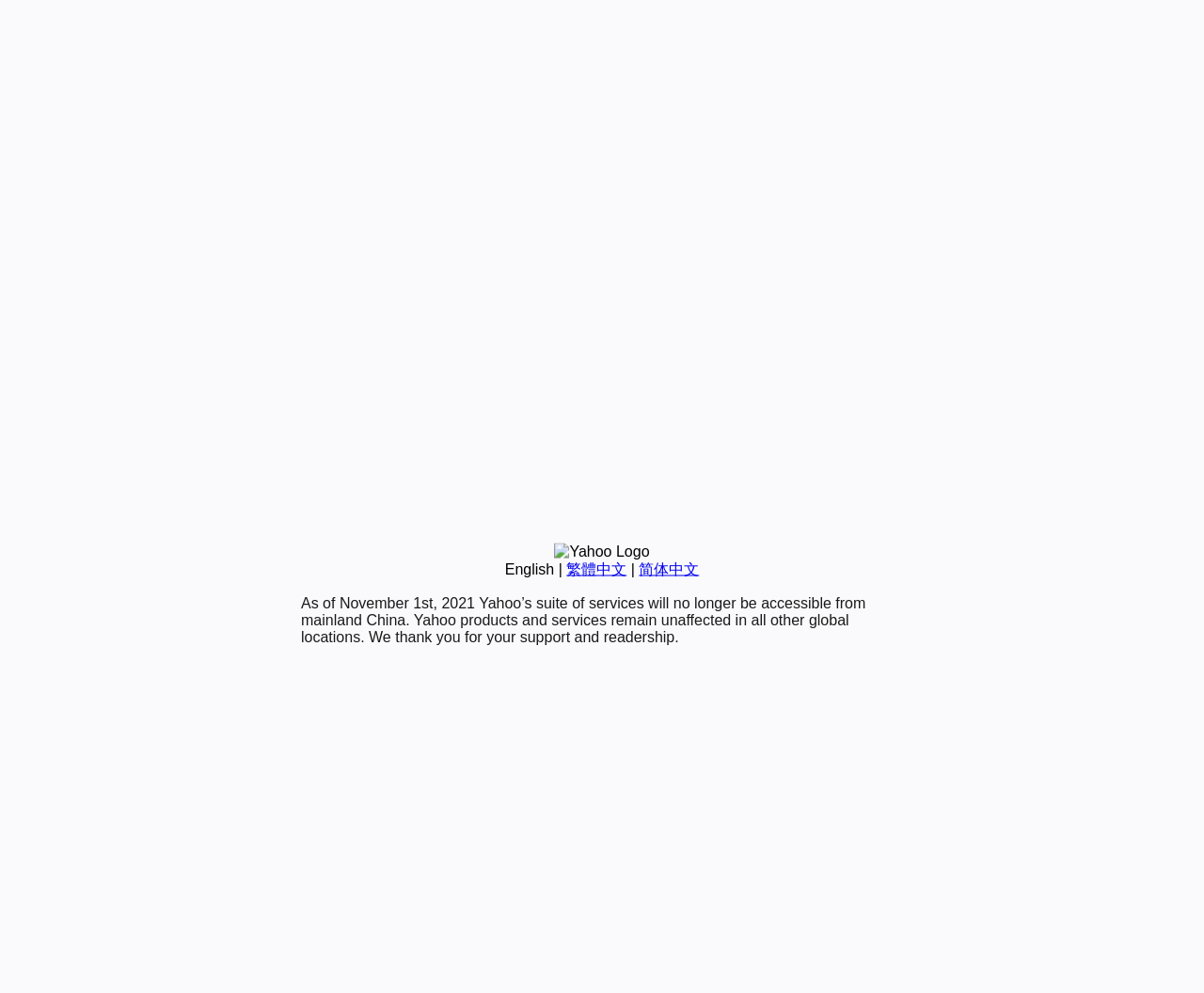Calculate the bounding box coordinates of the UI element given the description: "繁體中文".

[0.47, 0.565, 0.52, 0.581]